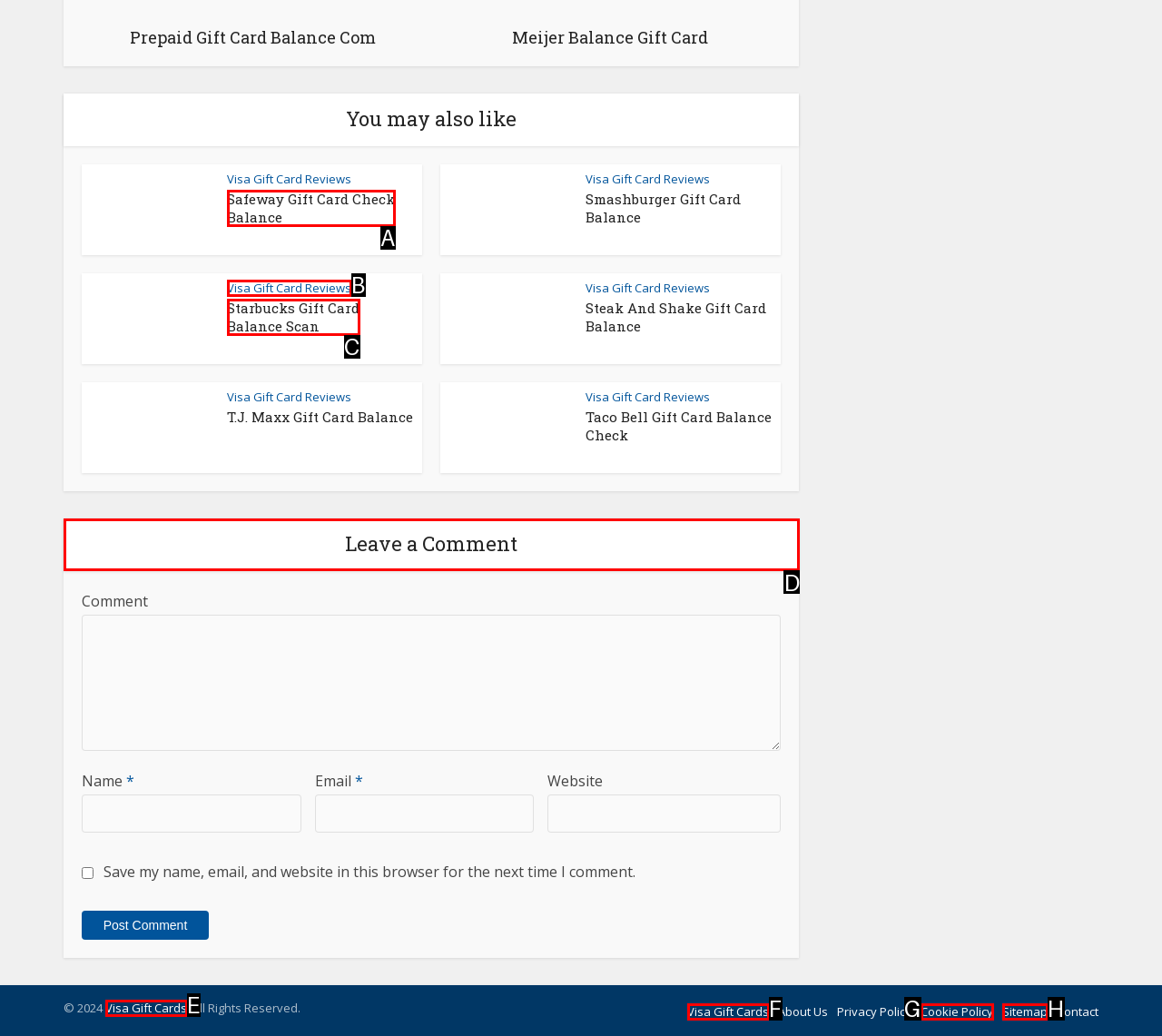Determine which UI element I need to click to achieve the following task: Leave a Comment Provide your answer as the letter of the selected option.

D